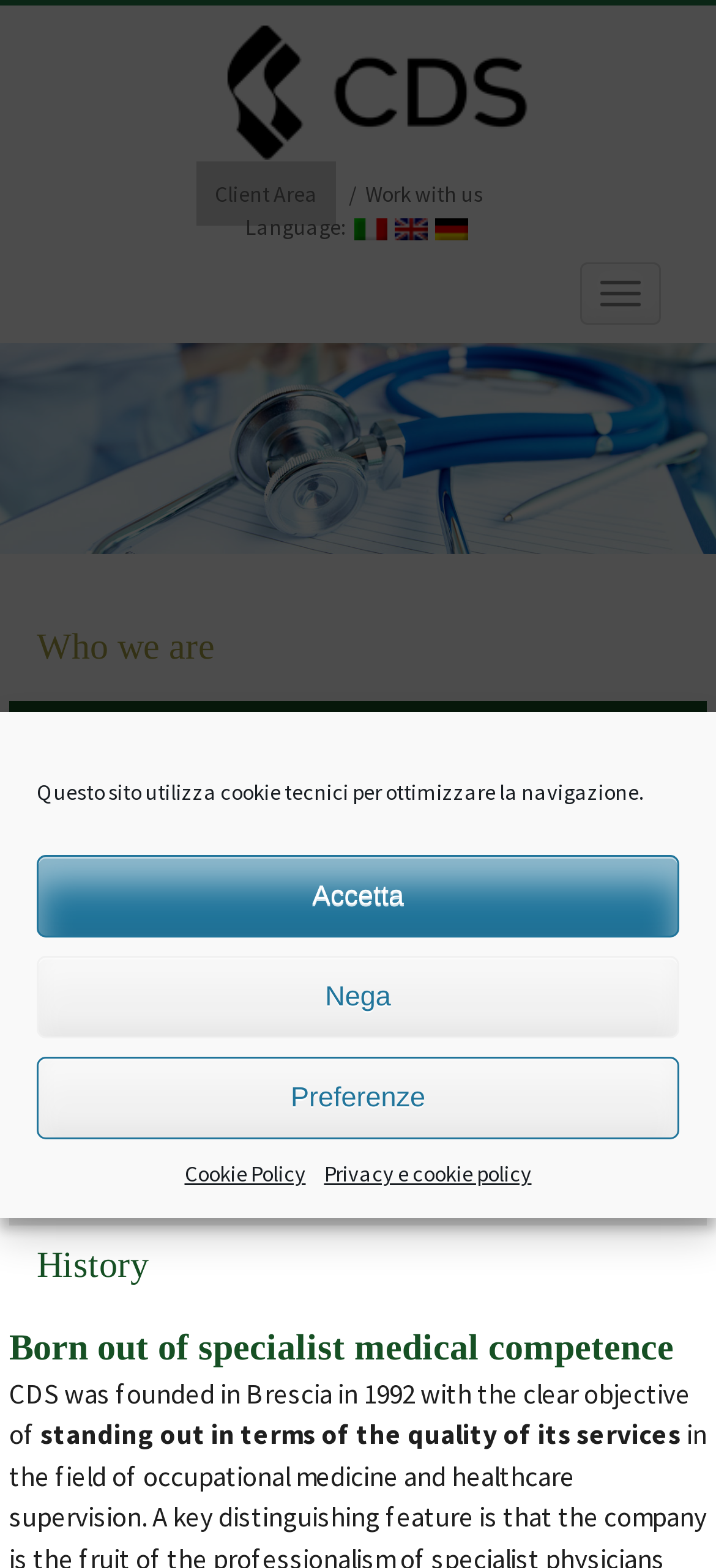Determine the bounding box coordinates of the region to click in order to accomplish the following instruction: "Learn about the history of CDS". Provide the coordinates as four float numbers between 0 and 1, specifically [left, top, right, bottom].

[0.013, 0.447, 0.987, 0.494]